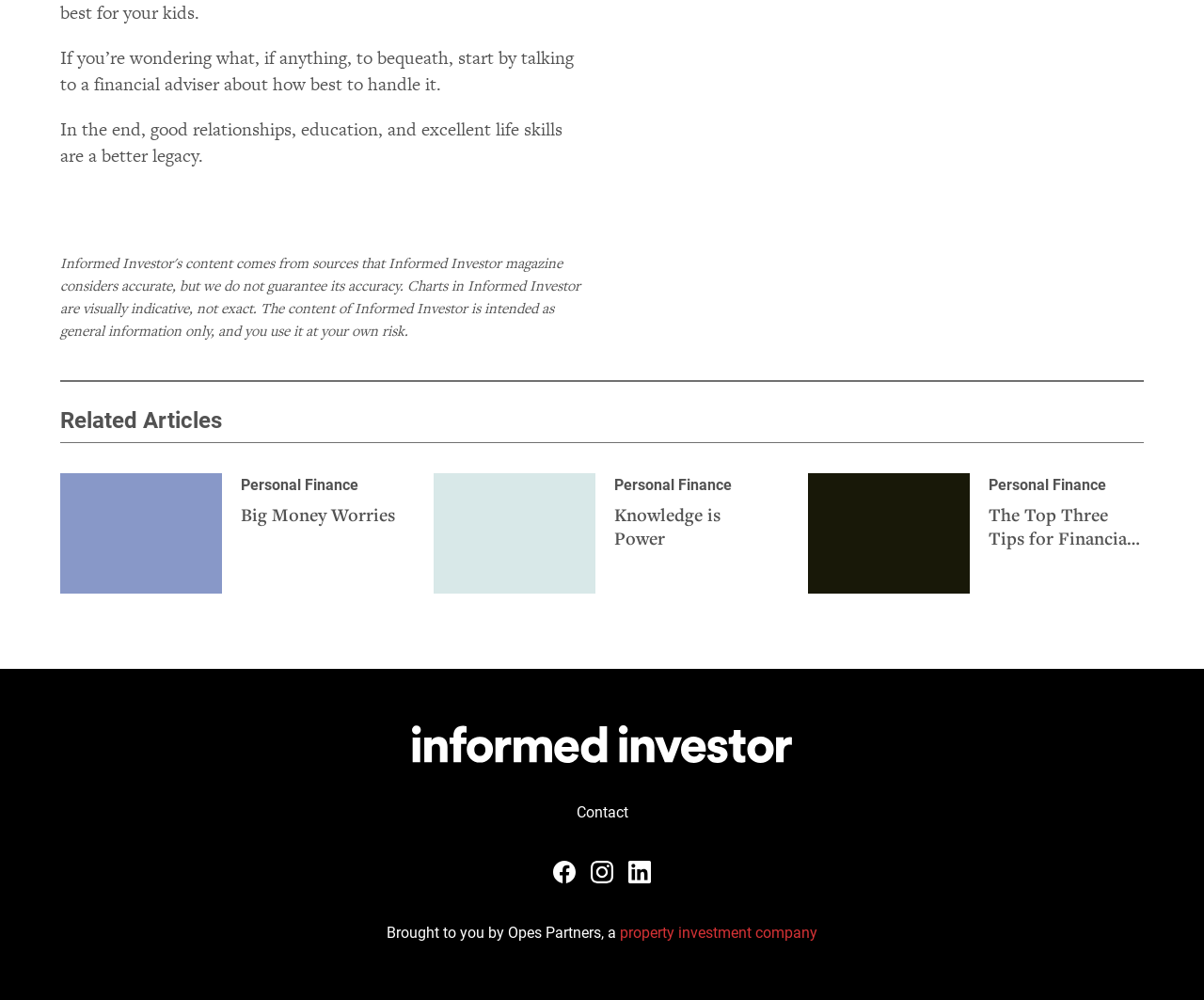Answer this question in one word or a short phrase: How many social media links are there?

3